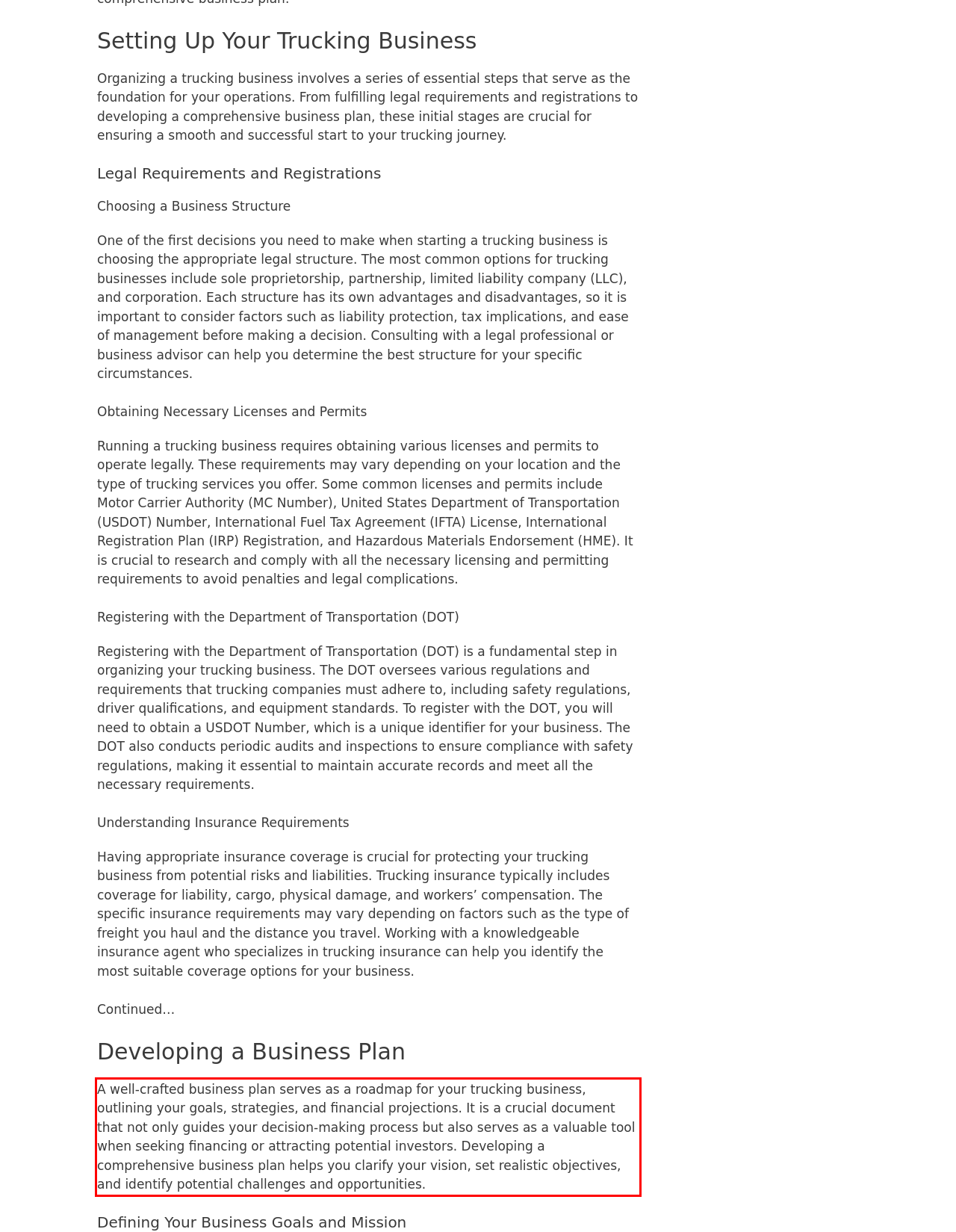Locate the red bounding box in the provided webpage screenshot and use OCR to determine the text content inside it.

A well-crafted business plan serves as a roadmap for your trucking business, outlining your goals, strategies, and financial projections. It is a crucial document that not only guides your decision-making process but also serves as a valuable tool when seeking financing or attracting potential investors. Developing a comprehensive business plan helps you clarify your vision, set realistic objectives, and identify potential challenges and opportunities.